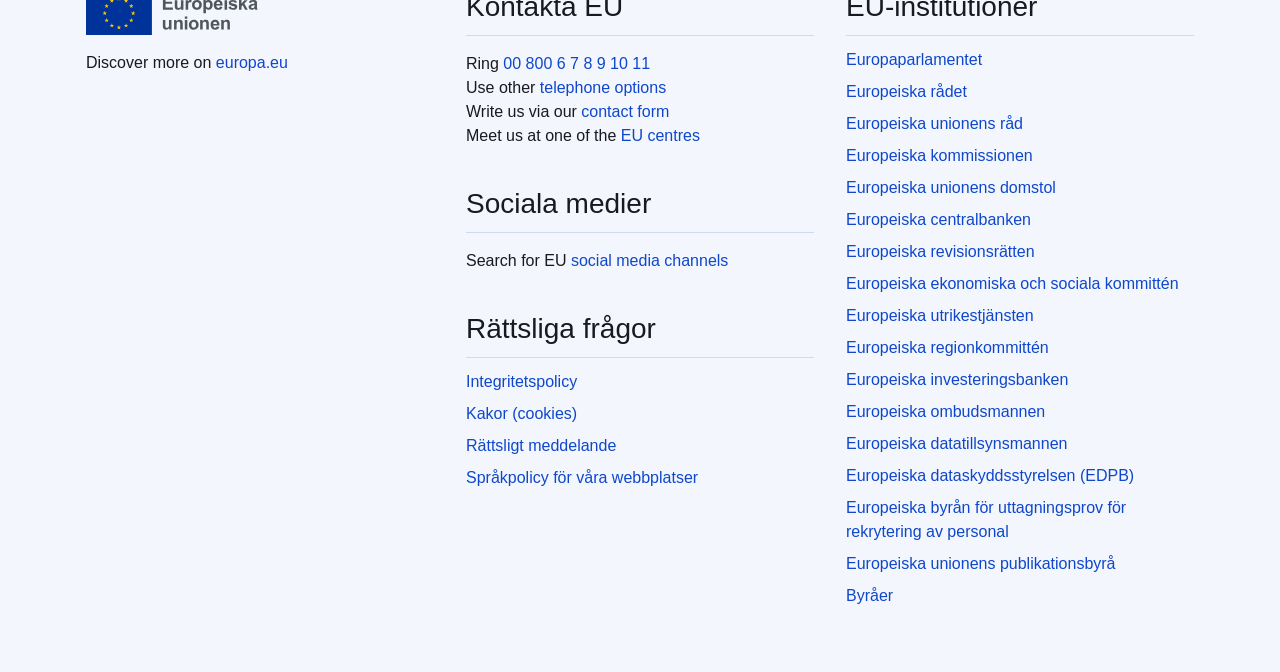Locate the bounding box coordinates for the element described below: "Carpet Steam Cleaning". The coordinates must be four float values between 0 and 1, formatted as [left, top, right, bottom].

None